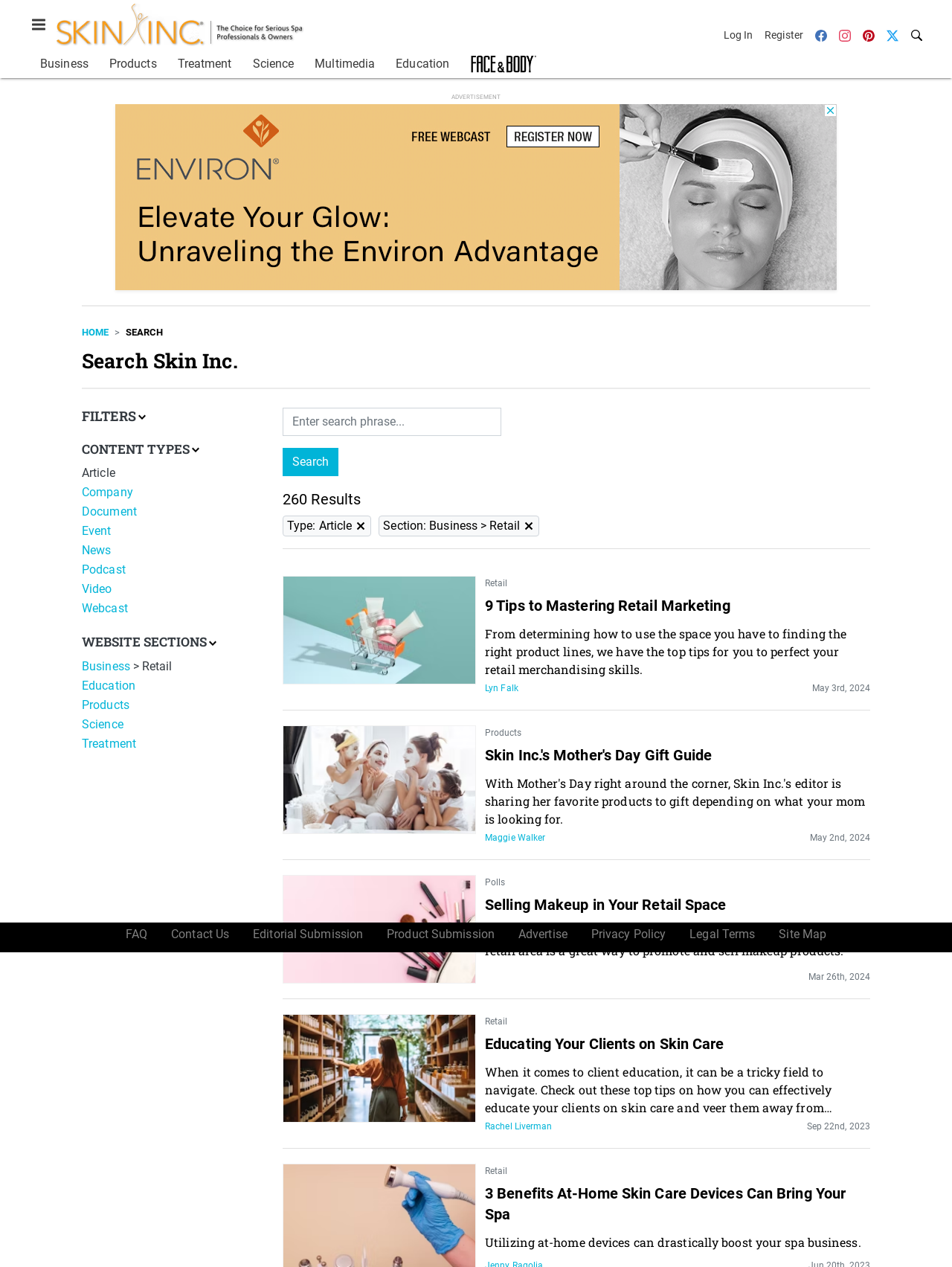Please identify the bounding box coordinates of the area that needs to be clicked to follow this instruction: "Enter search phrase".

[0.297, 0.322, 0.526, 0.344]